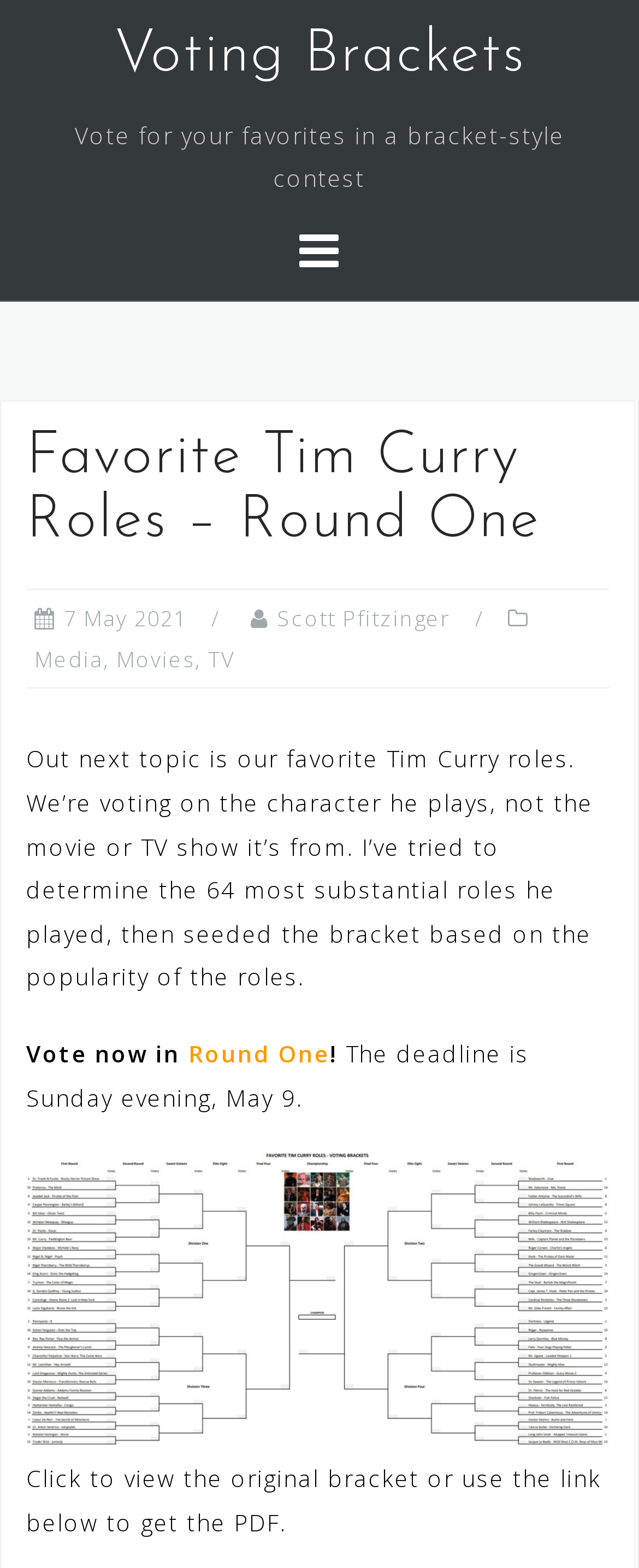Please locate the bounding box coordinates of the element that should be clicked to achieve the given instruction: "Check the deadline for voting".

[0.041, 0.662, 0.828, 0.709]